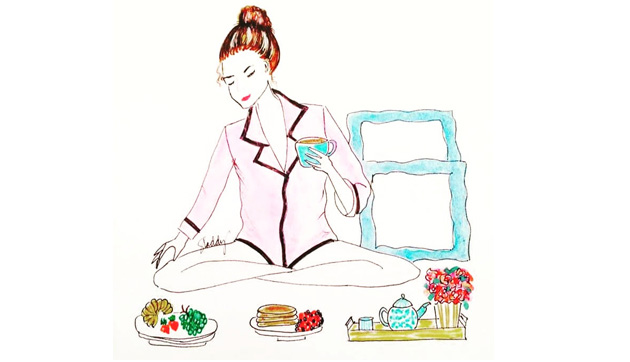Offer a detailed account of the various components present in the image.

The illustration features a serene scene where a woman is seated in a relaxed pose, embodying the principles of self-care and wellness. She is dressed in stylish pajamas, reflecting a comfortable and cozy atmosphere. Holding a steaming cup, likely herbal tea, she appears in a moment of mindfulness, perhaps enjoying a peaceful morning ritual. Surrounding her are plates of fresh fruits and a stack of pancakes, symbolizing a wholesome approach to nutrition. 

In the background, a window adorned with simple frames adds a touch of tranquility to the setting, while a small table holds a teapot and vibrant flowers, further enhancing the ambiance. This artwork encapsulates the essence of naturopathy, emphasizing holistic health promotion and the joy of mindful eating.